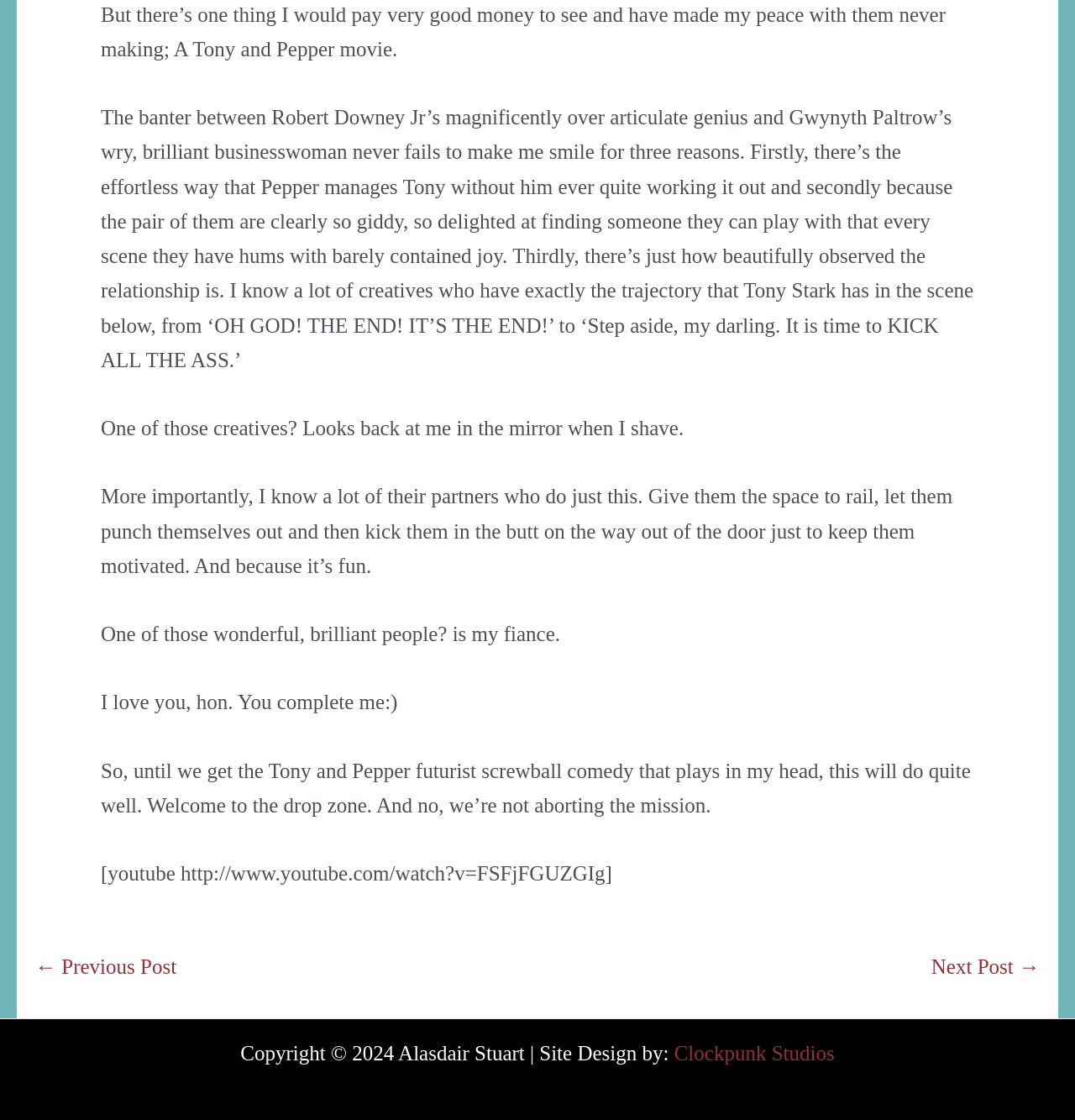Who designed the website?
Using the information from the image, provide a comprehensive answer to the question.

The website's design is credited to Clockpunk Studios, as indicated by the text 'Site Design by: Clockpunk Studios' at the bottom of the page, which suggests that Clockpunk Studios is responsible for the website's layout and visual design.